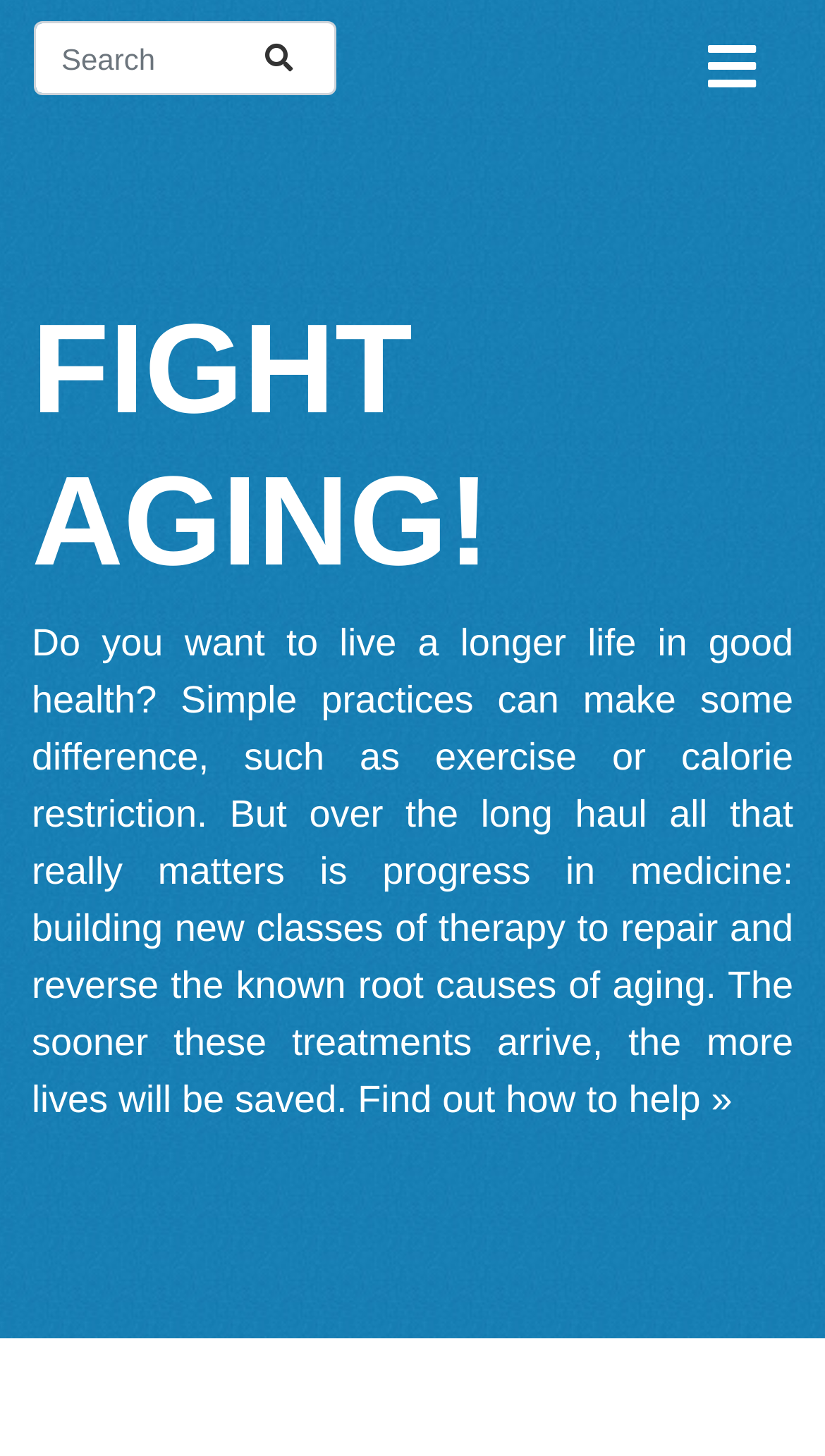Determine the bounding box of the UI component based on this description: "aria-label="Toggle navigation"". The bounding box coordinates should be four float values between 0 and 1, i.e., [left, top, right, bottom].

[0.806, 0.012, 0.959, 0.069]